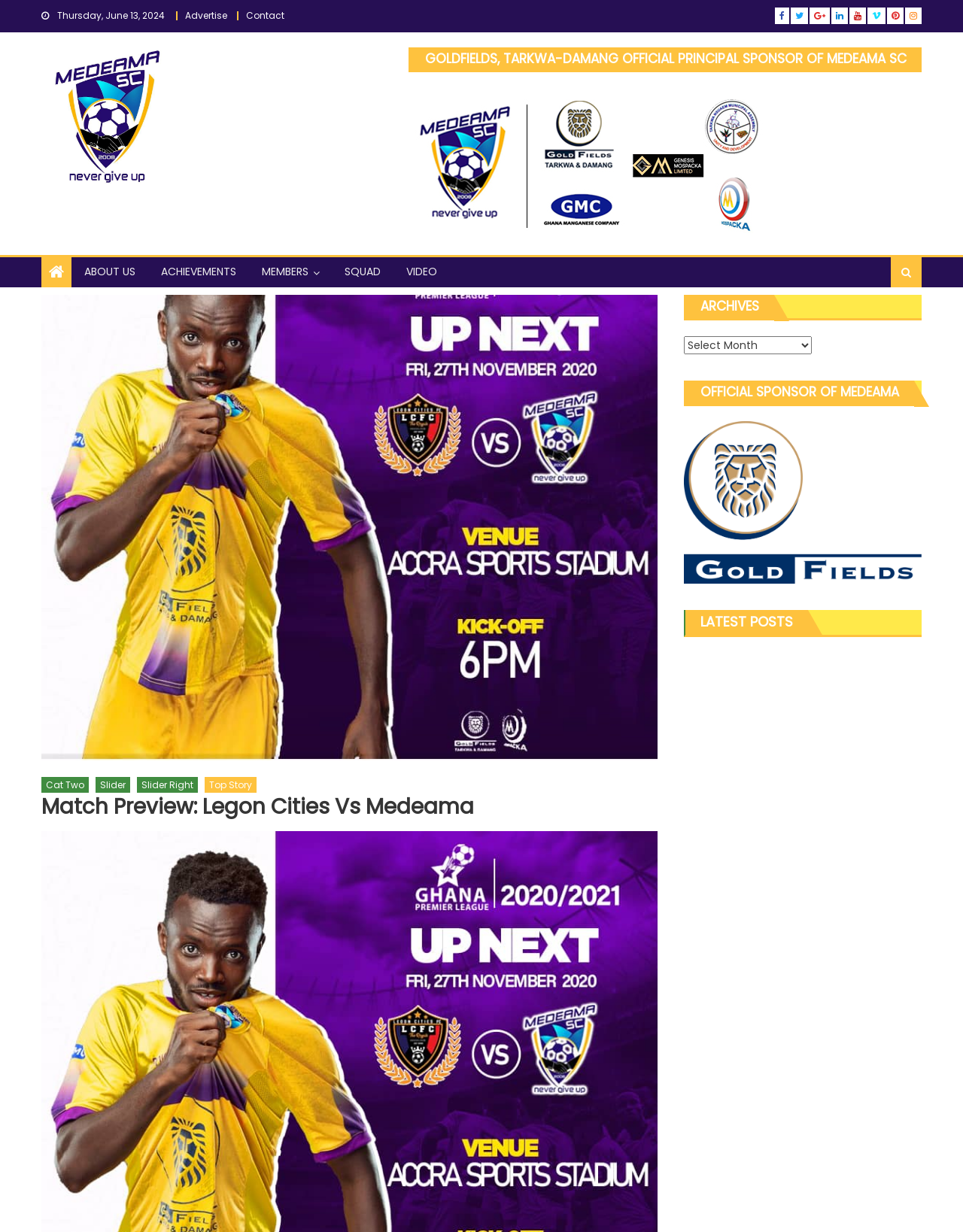Generate a thorough description of the webpage.

The webpage appears to be a sports-related website, specifically focused on a match preview between Legon Cities and Medeama. At the top of the page, there is a date displayed, "Thursday, June 13, 2024". Below the date, there are several links, including "Advertise", "Contact", and social media icons.

On the left side of the page, there is a section dedicated to Medeama, featuring an image and a link to the team's page. Above this section, there is a heading that reads "GOLDFIELDS, TARKWA-DAMANG OFFICIAL PRINCIPAL SPONSOR OF MEDEAMA SC".

Below the Medeama section, there is a navigation menu with links to "ABOUT US", "ACHIEVEMENTS", "MEMBERS", "SQUAD", and "VIDEO". The "VIDEO" link has a figure element below it, which likely contains a video player.

To the right of the navigation menu, there is a main content area with a heading that reads "Match Preview: Legon Cities Vs Medeama". Below this heading, there are several links, including "Cat Two", "Slider", "Slider Right", and "Top Story".

On the right side of the page, there is a complementary section with several headings, including "ARCHIVES", "OFFICIAL SPONSOR OF MEDEAMA", and "LATEST POSTS". The "LATEST POSTS" section has a link to view more posts. There is also an image and a combobox for archives in this section.